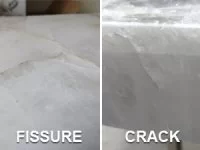From the image, can you give a detailed response to the question below:
What does a crack in natural stone suggest?

A crack in natural stone suggests a break in the material, typically indicating a weakness that may require attention, as depicted in the image on the right labeled 'CRACK'.